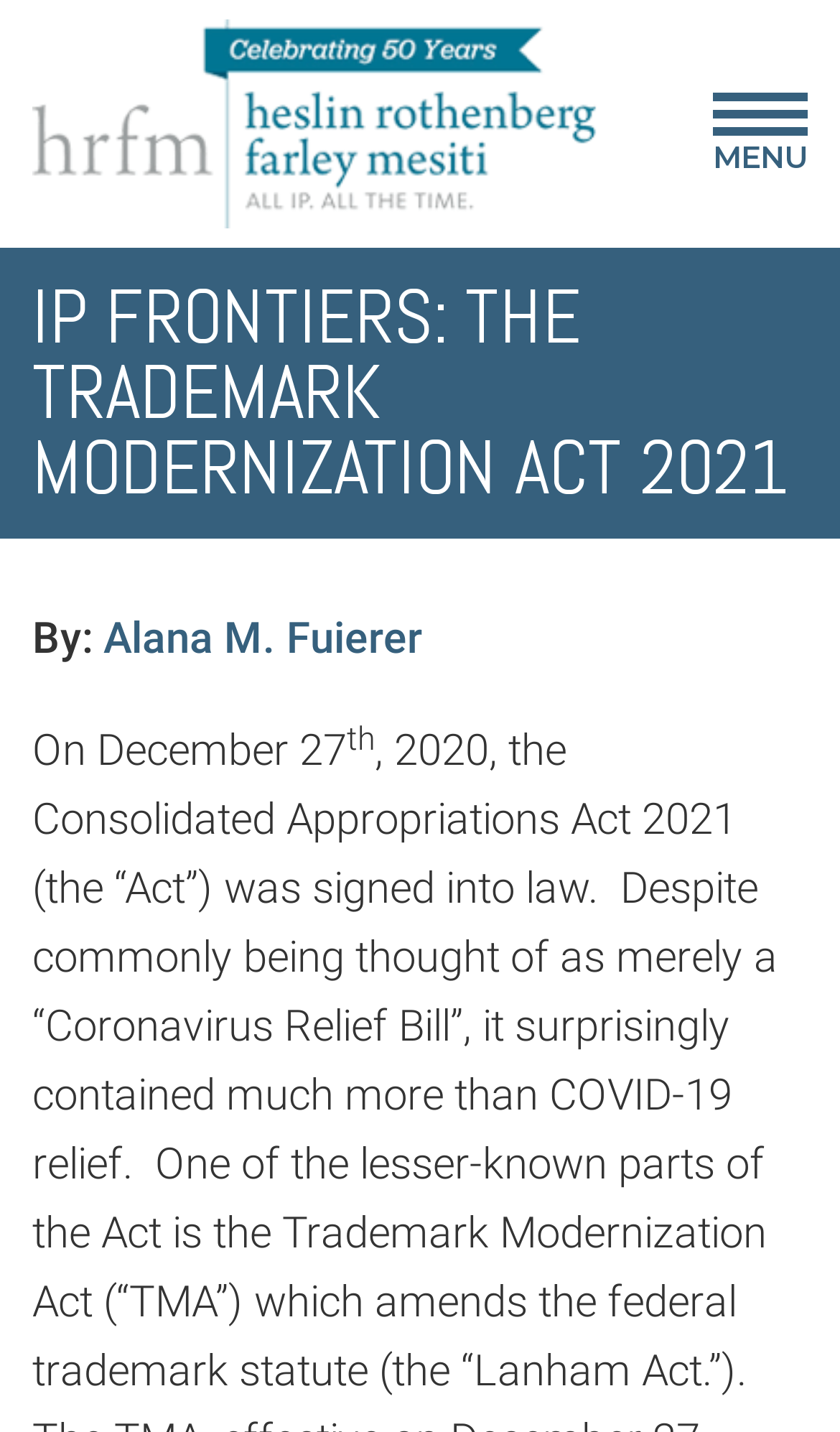Calculate the bounding box coordinates for the UI element based on the following description: "Alana M. Fuierer". Ensure the coordinates are four float numbers between 0 and 1, i.e., [left, top, right, bottom].

[0.123, 0.428, 0.503, 0.464]